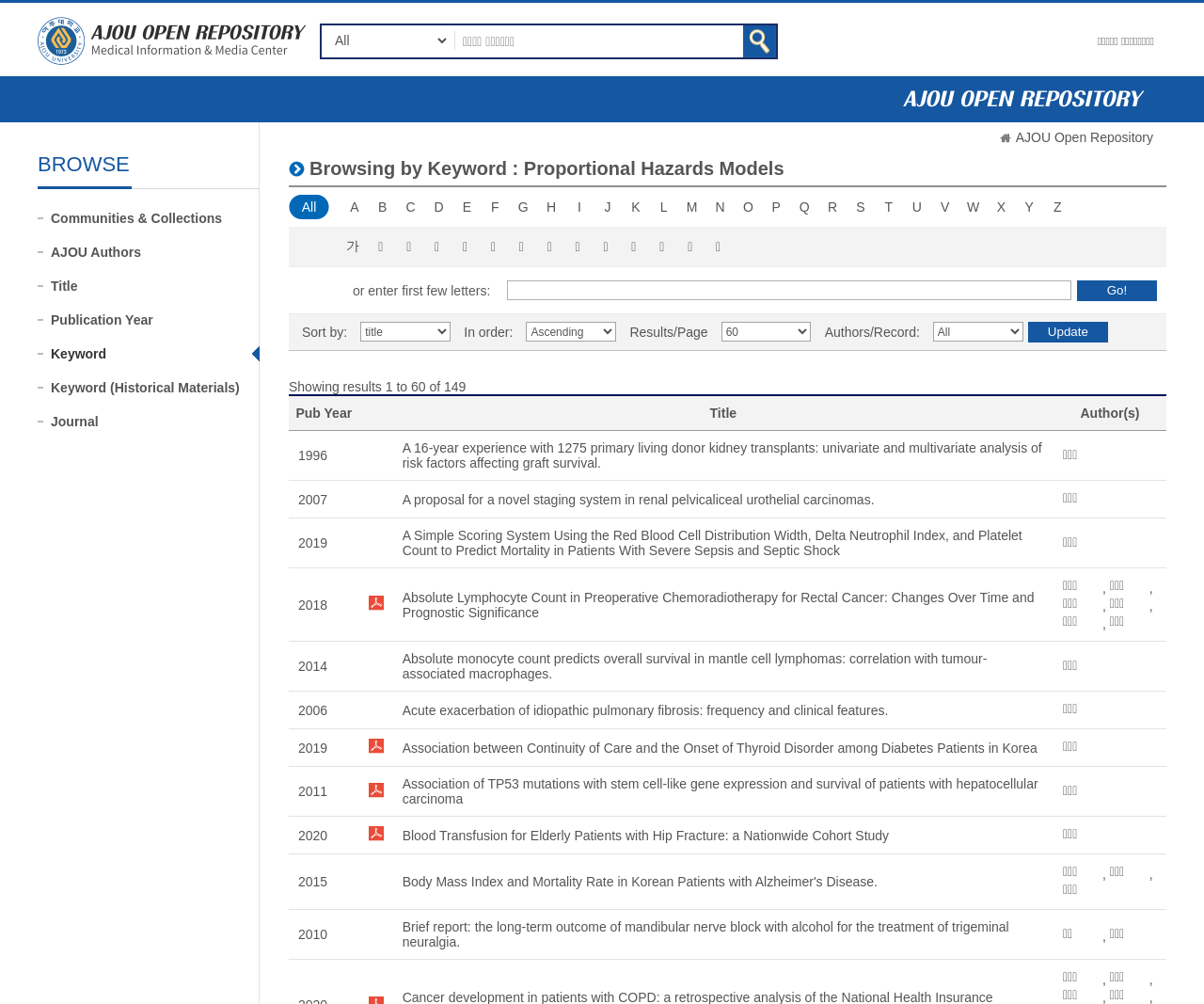Please find the bounding box coordinates of the element that needs to be clicked to perform the following instruction: "Change the sort order". The bounding box coordinates should be four float numbers between 0 and 1, represented as [left, top, right, bottom].

[0.299, 0.321, 0.374, 0.34]